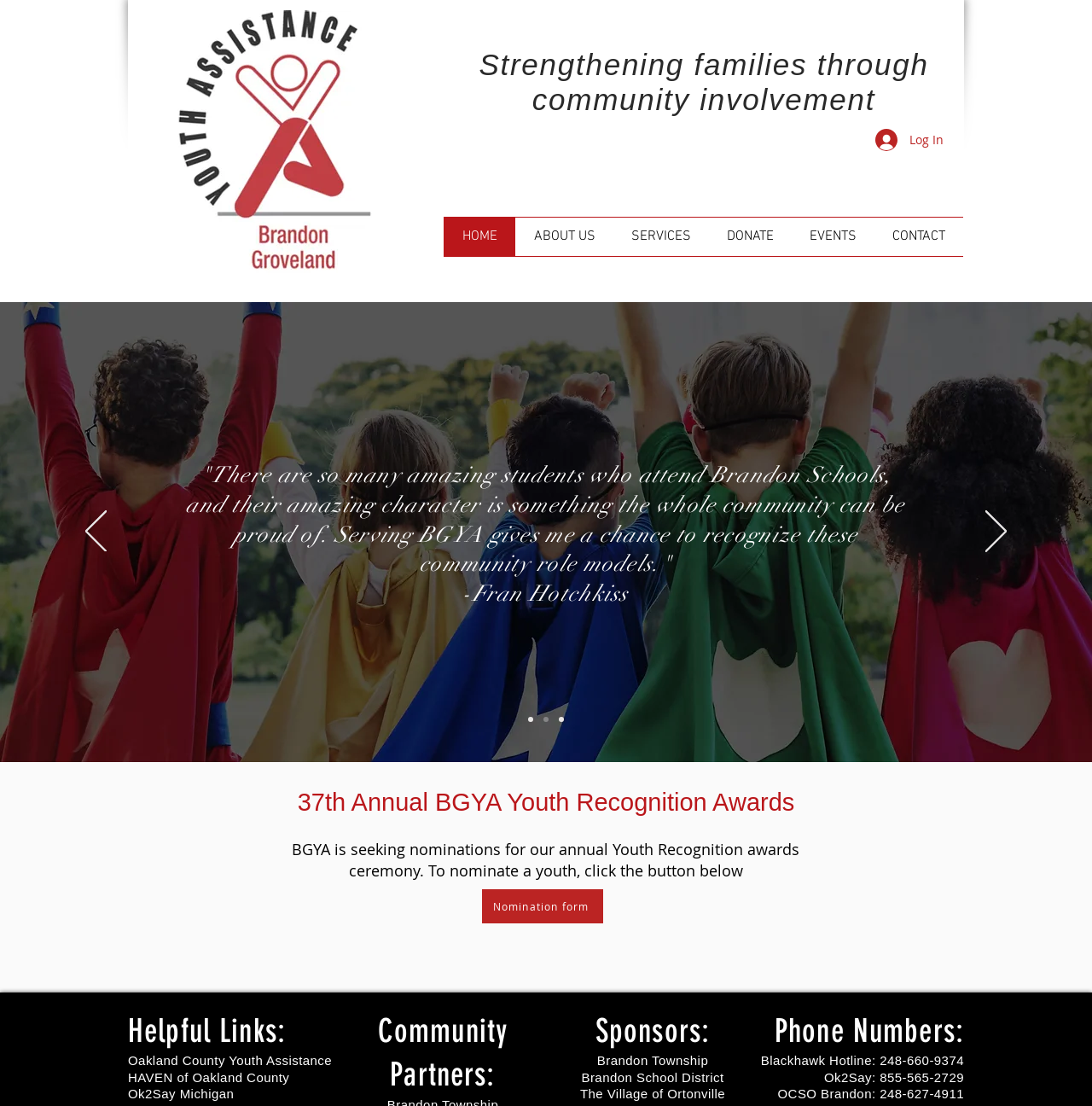Create a full and detailed caption for the entire webpage.

The webpage is for Brandon Groveland Youth Assistance, an organization that strengthens families through community involvement. At the top left, there is a logo image of BGYA. Next to it, there is a heading that states the organization's mission. On the top right, there is a login button with a small icon.

Below the heading, there is a navigation menu with links to different sections of the website, including Home, About Us, Services, Donate, Events, and Contact. 

The main content of the webpage is divided into several sections. The first section has a slideshow with previous and next buttons, allowing users to navigate through the slides. Below the slideshow, there is a heading that announces the 37th Annual BGYA Youth Recognition Awards. There is a paragraph of text that explains the purpose of the awards and invites users to nominate a youth by clicking a button. The nomination form link is provided below the text.

Further down the page, there are several sections with helpful links, community partners, phone numbers, and sponsors. The helpful links section includes links to Oakland County Youth Assistance, HAVEN of Oakland County, and Ok2Say Michigan. The community partners section lists several organizations, including Blackhawk Hotline, Ok2Say, and OCSO Brandon. The phone numbers section provides contact information for these organizations. The sponsors section lists Brandon Township, Brandon School District, and The Village of Ortonville.

At the bottom right of the page, there is a Wix Chat iframe.